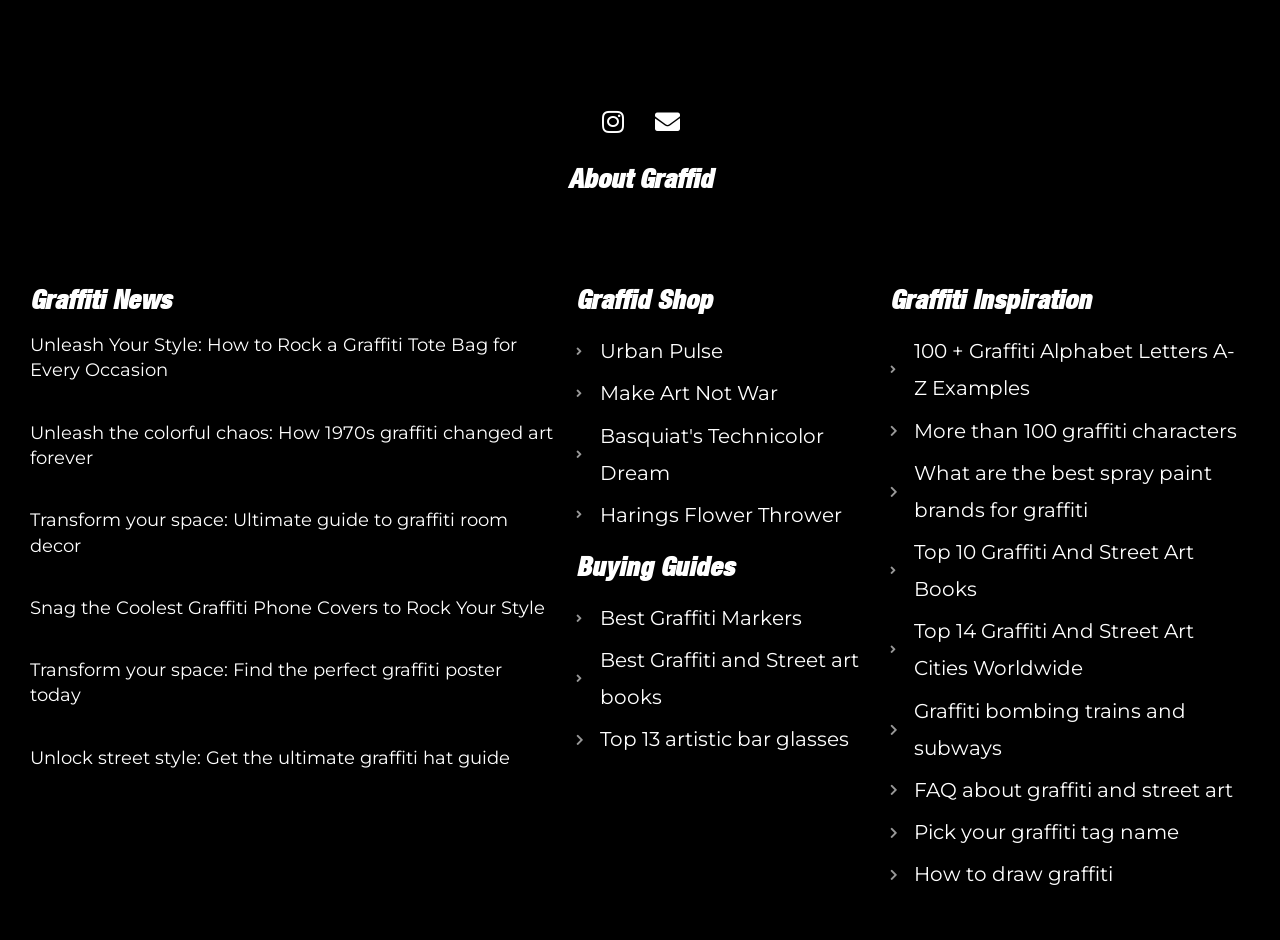Locate the bounding box coordinates of the element that should be clicked to fulfill the instruction: "Visit Graffid Shop".

[0.45, 0.302, 0.556, 0.336]